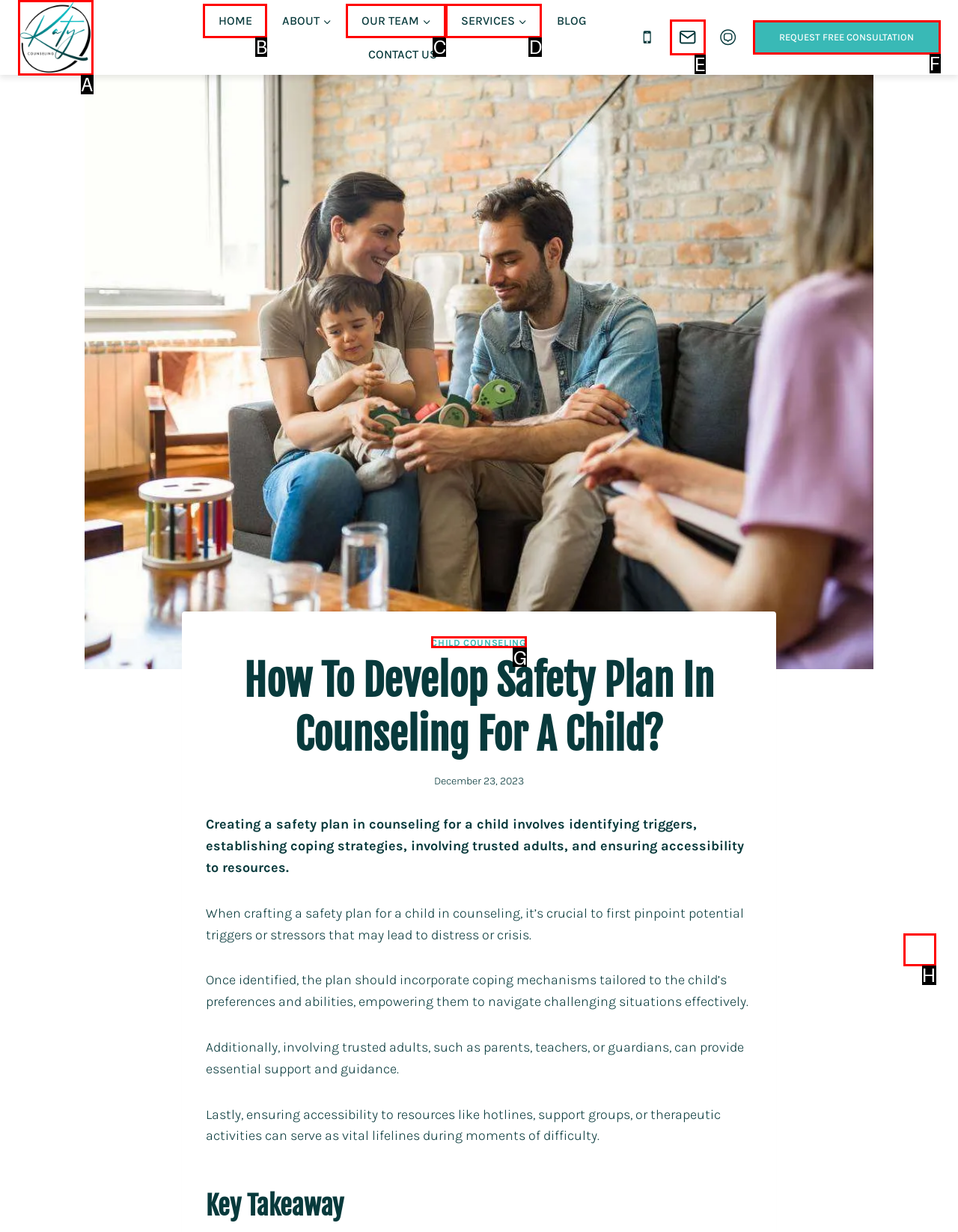Determine which HTML element corresponds to the description: alt="Katy Counseling". Provide the letter of the correct option.

A